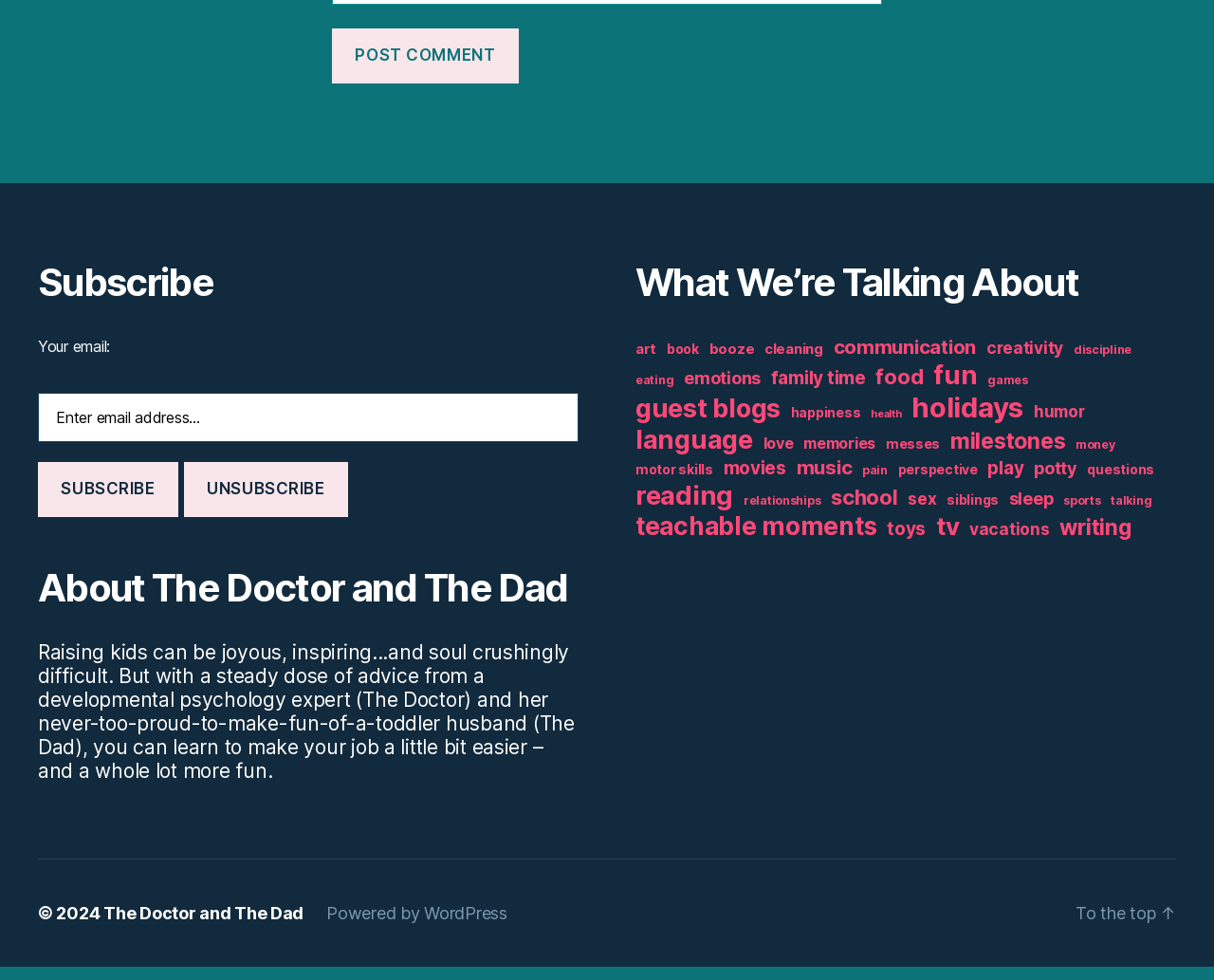What is the topic of the blog post?
Craft a detailed and extensive response to the question.

The webpage has headings such as 'About The Doctor and The Dad' and 'What We’re Talking About', which suggest that the blog is about parenting. The presence of links to topics like 'art', 'book', 'booze', and 'cleaning' also imply that the blog is about parenting and related topics.